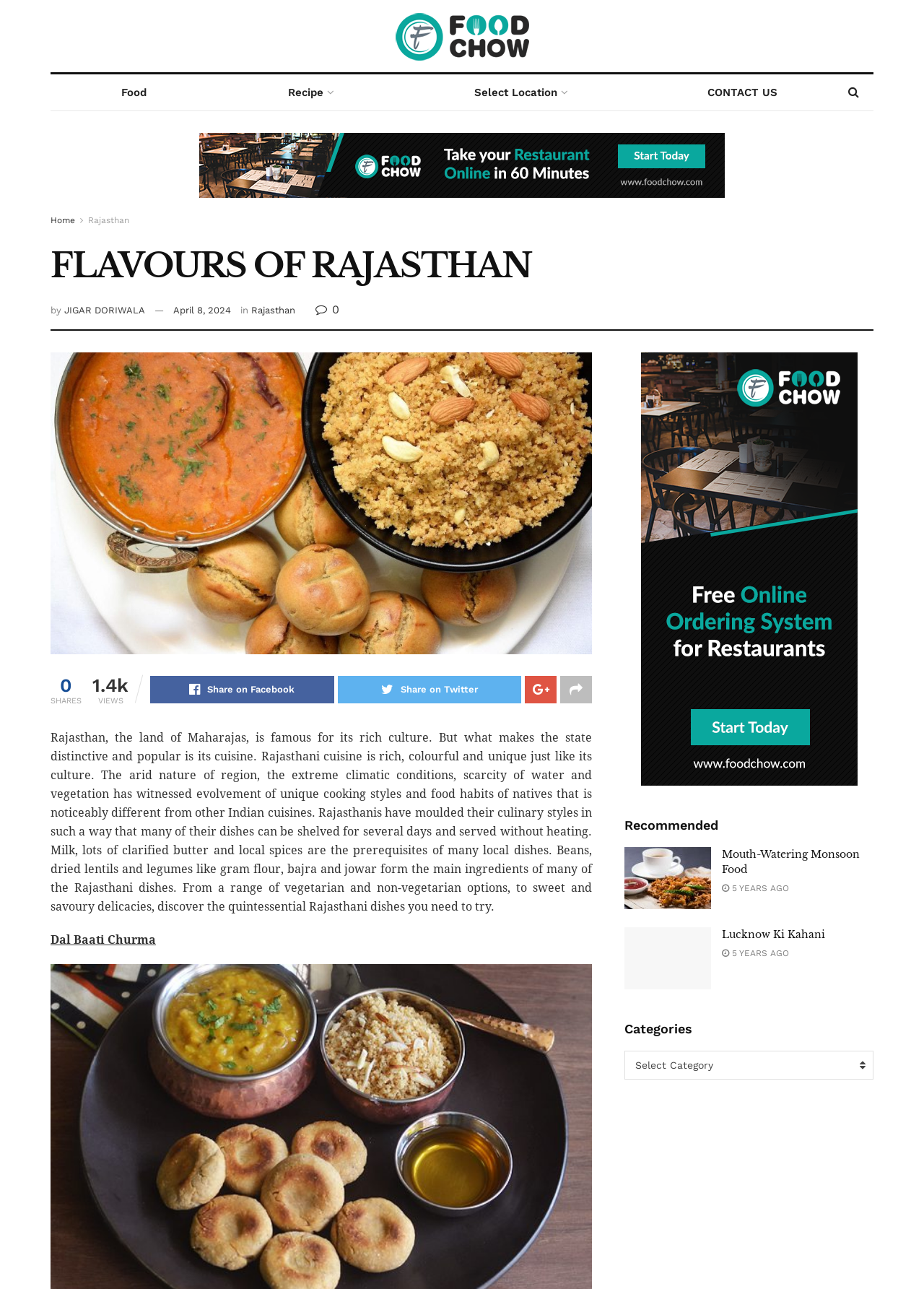What is the name of the blog?
Look at the image and provide a short answer using one word or a phrase.

FoodChow Blog